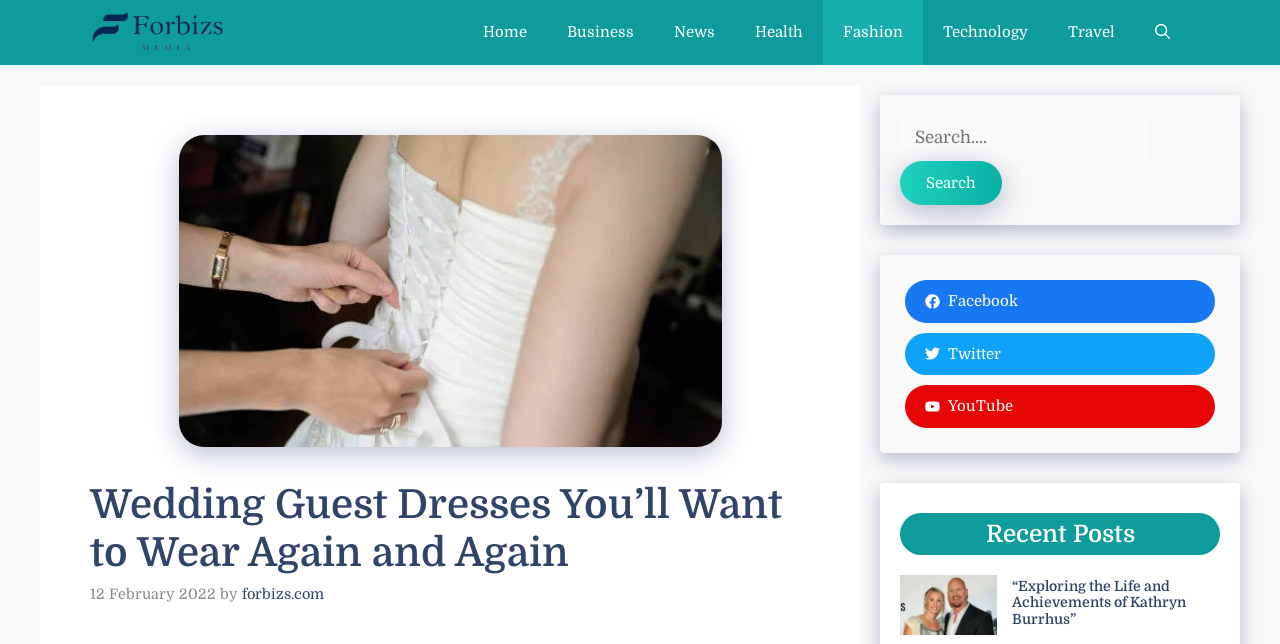Can you find and provide the title of the webpage?

Wedding Guest Dresses You’ll Want to Wear Again and Again